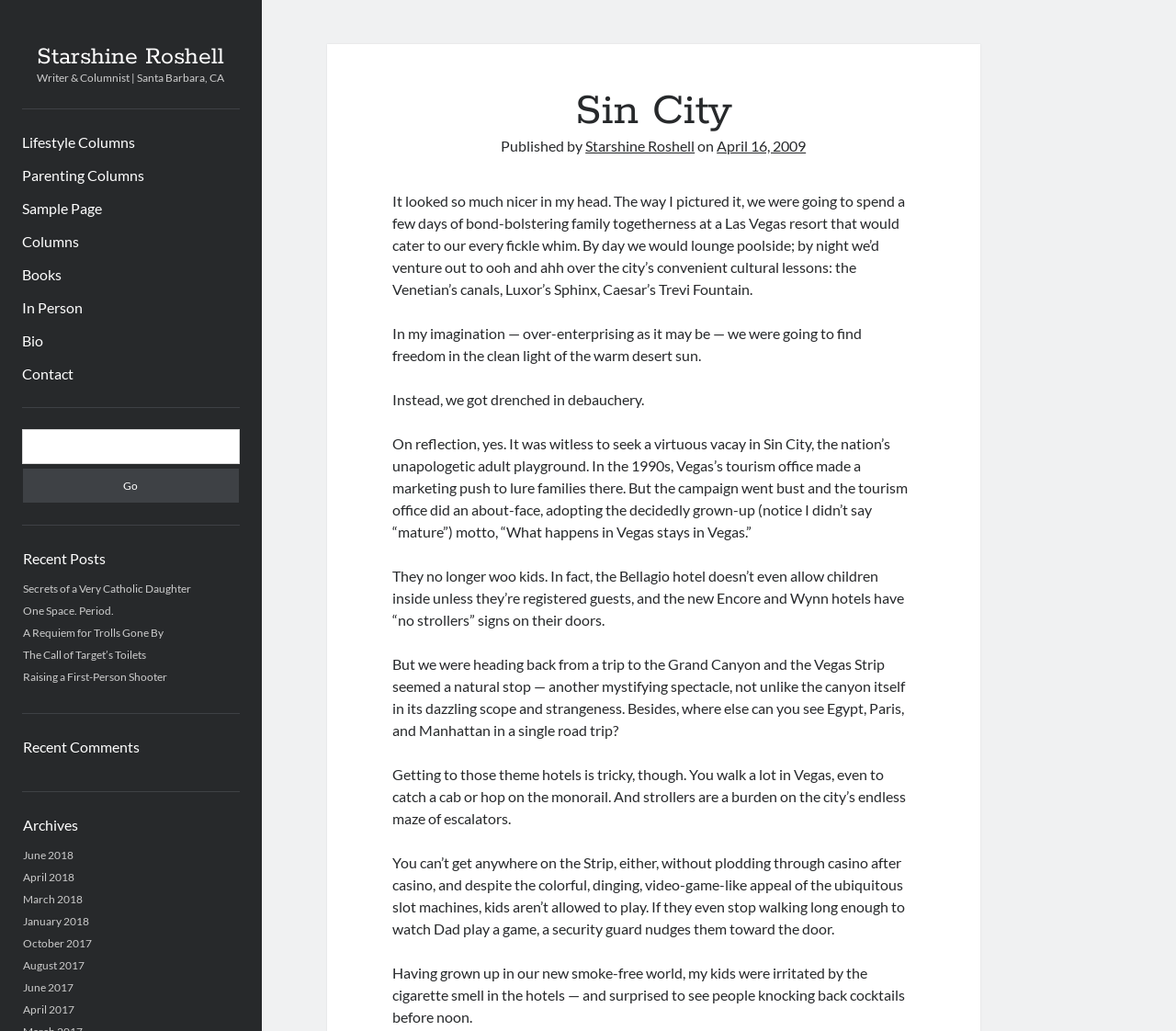Please specify the bounding box coordinates for the clickable region that will help you carry out the instruction: "Search for something".

[0.019, 0.417, 0.203, 0.488]